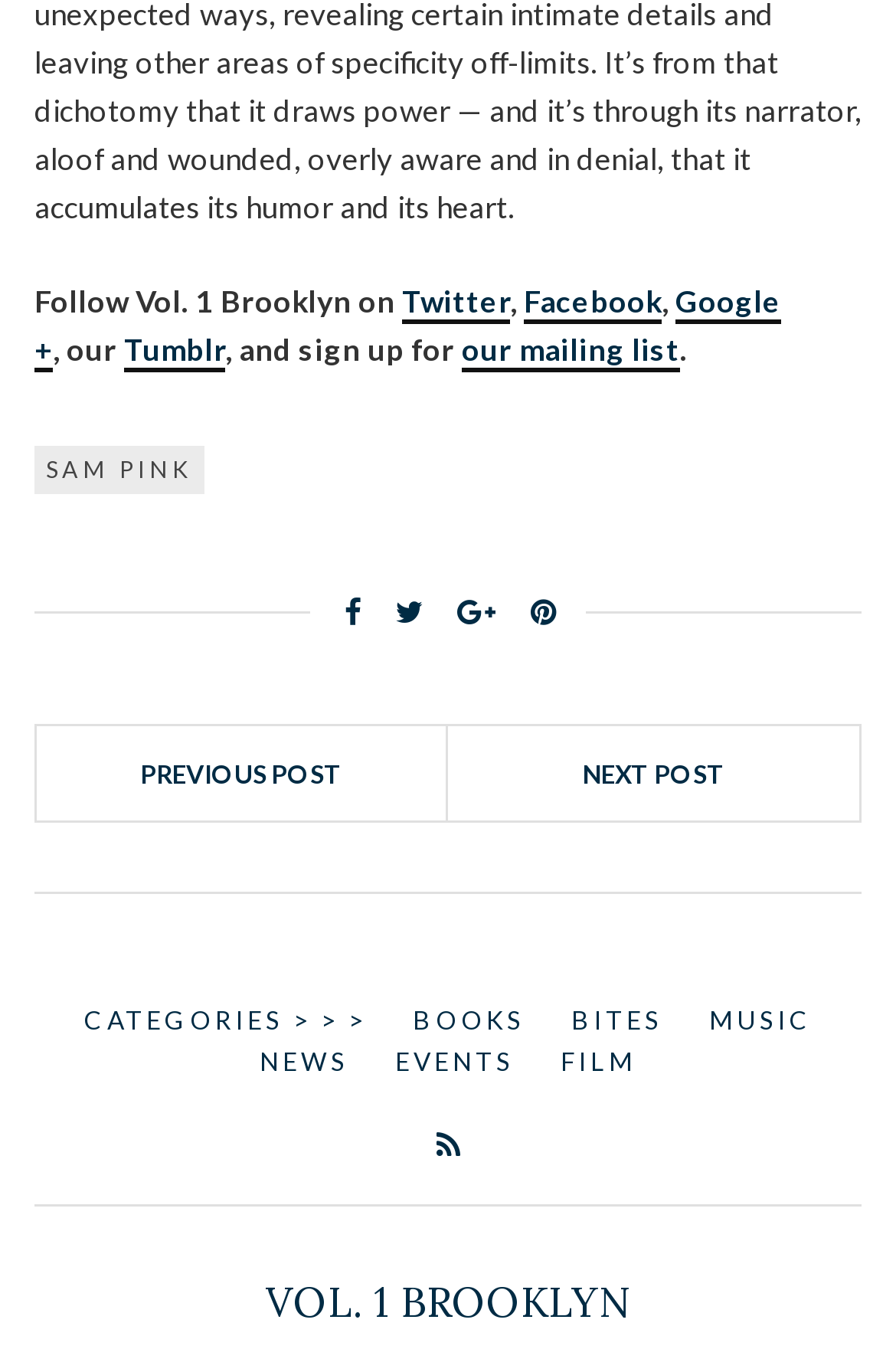Using the element description: "our mailing list", determine the bounding box coordinates for the specified UI element. The coordinates should be four float numbers between 0 and 1, [left, top, right, bottom].

[0.515, 0.242, 0.759, 0.272]